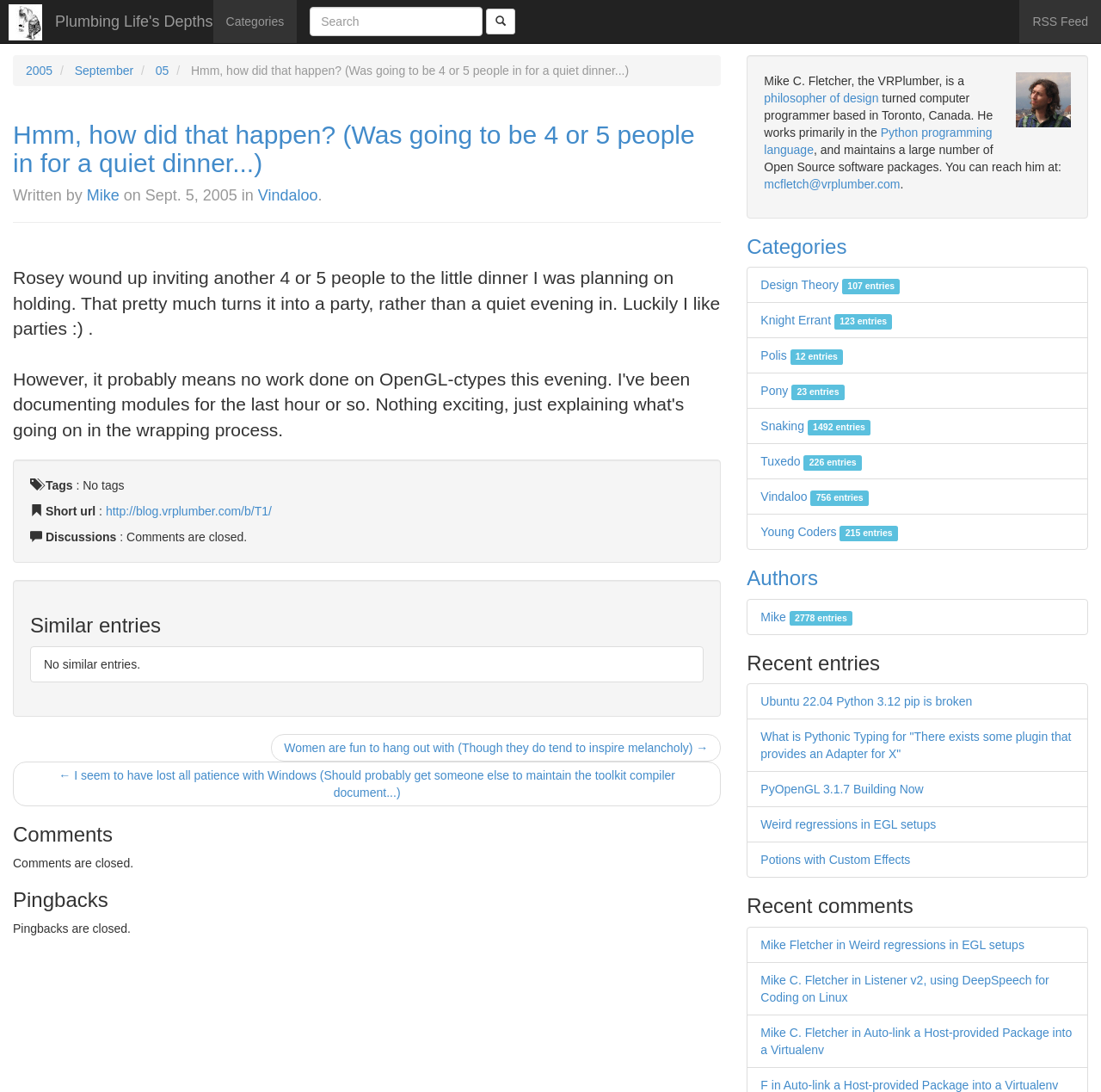Identify the bounding box for the UI element specified in this description: "name="pattern" placeholder="Search"". The coordinates must be four float numbers between 0 and 1, formatted as [left, top, right, bottom].

[0.281, 0.006, 0.438, 0.033]